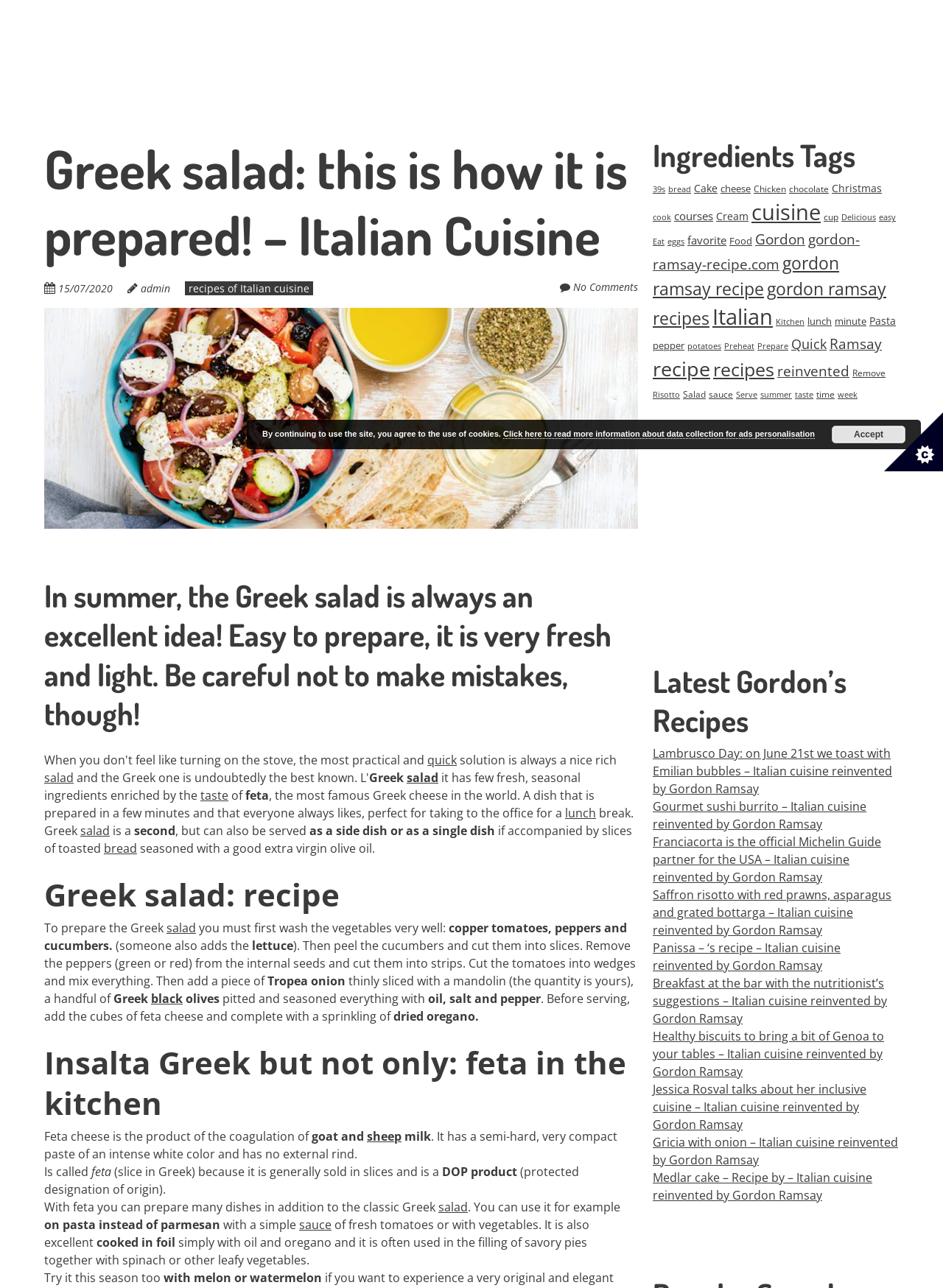Please determine the bounding box of the UI element that matches this description: salad. The coordinates should be given as (top-left x, top-left y, bottom-right x, bottom-right y), with all values between 0 and 1.

[0.431, 0.597, 0.465, 0.61]